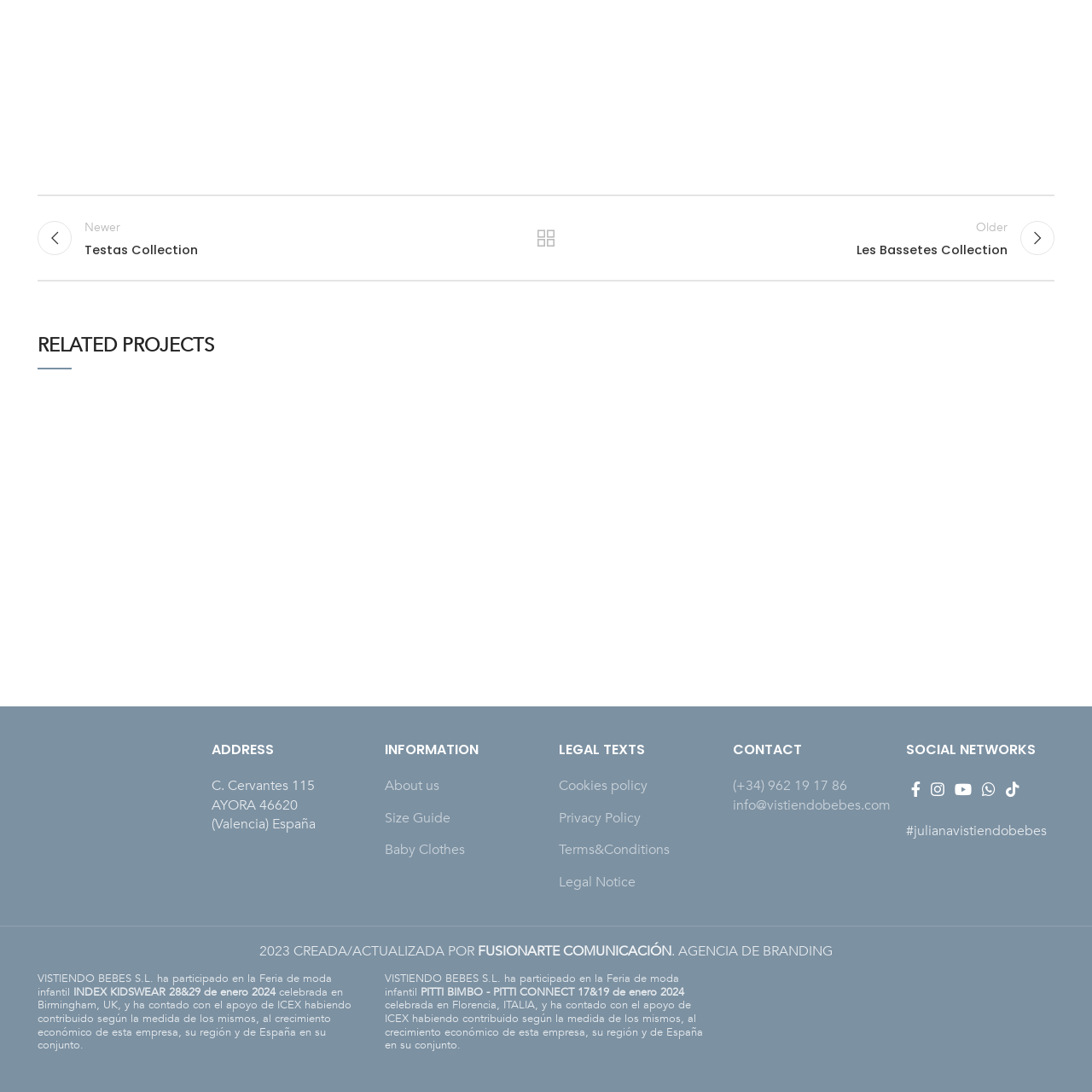What is the target audience for the Altea brand?
Please closely examine the image within the red bounding box and provide a detailed answer based on the visual information.

The caption states that the Altea brand is aimed at an audience looking for contemporary and stylish clothing options for the warmer months, which suggests that the target audience is individuals who prioritize fashion and style in their clothing choices.